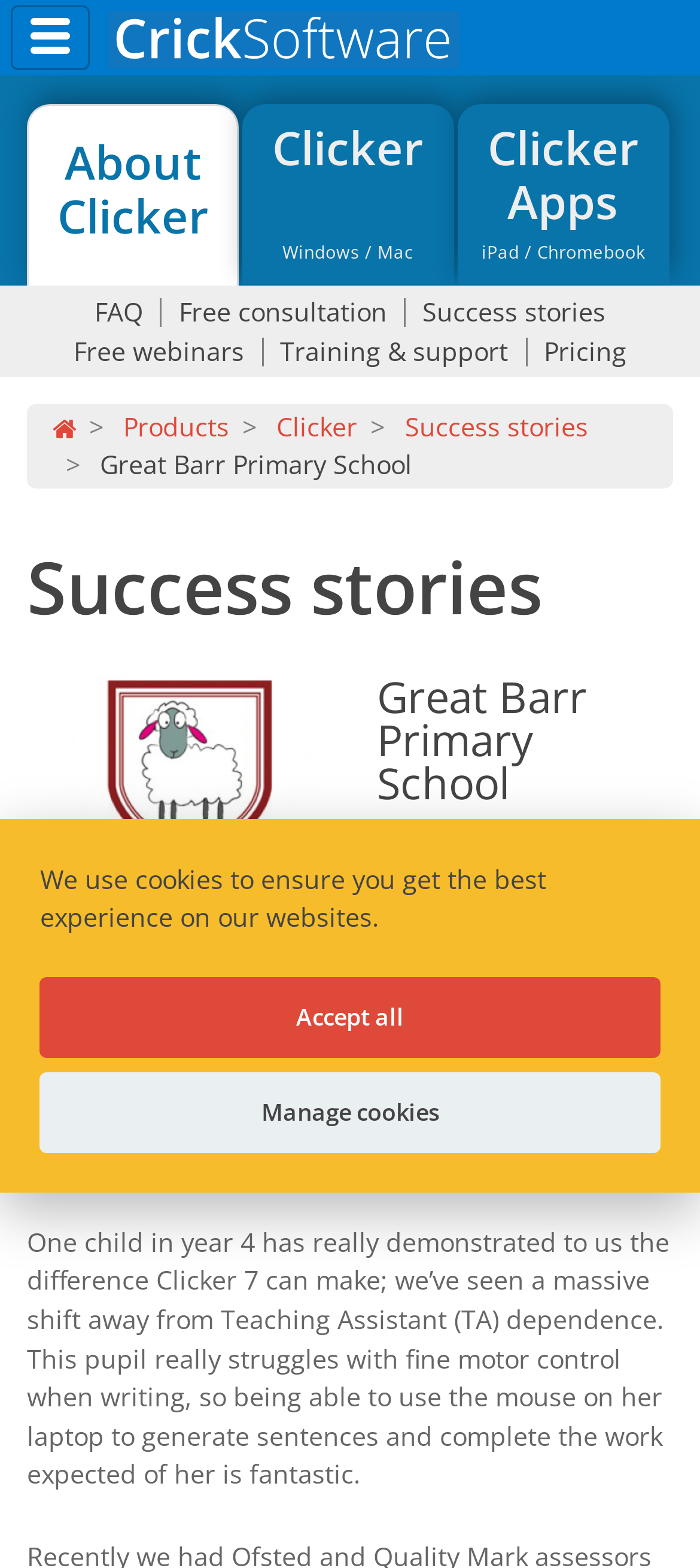Show the bounding box coordinates for the element that needs to be clicked to execute the following instruction: "Learn more about open publishing practices". Provide the coordinates in the form of four float numbers between 0 and 1, i.e., [left, top, right, bottom].

None